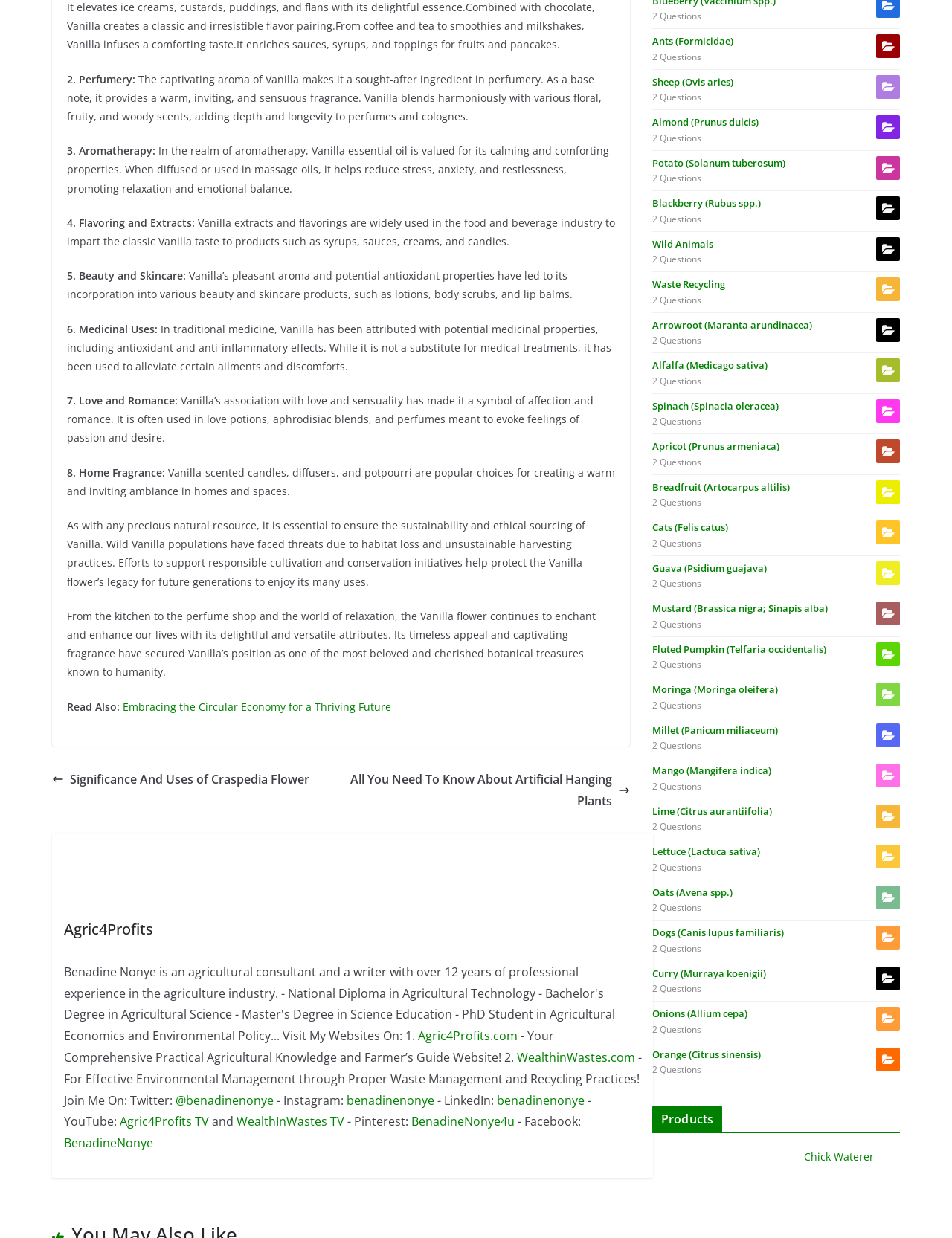Locate the UI element described by Oats (Avena spp.) and provide its bounding box coordinates. Use the format (top-left x, top-left y, bottom-right x, bottom-right y) with all values as floating point numbers between 0 and 1.

[0.685, 0.715, 0.945, 0.727]